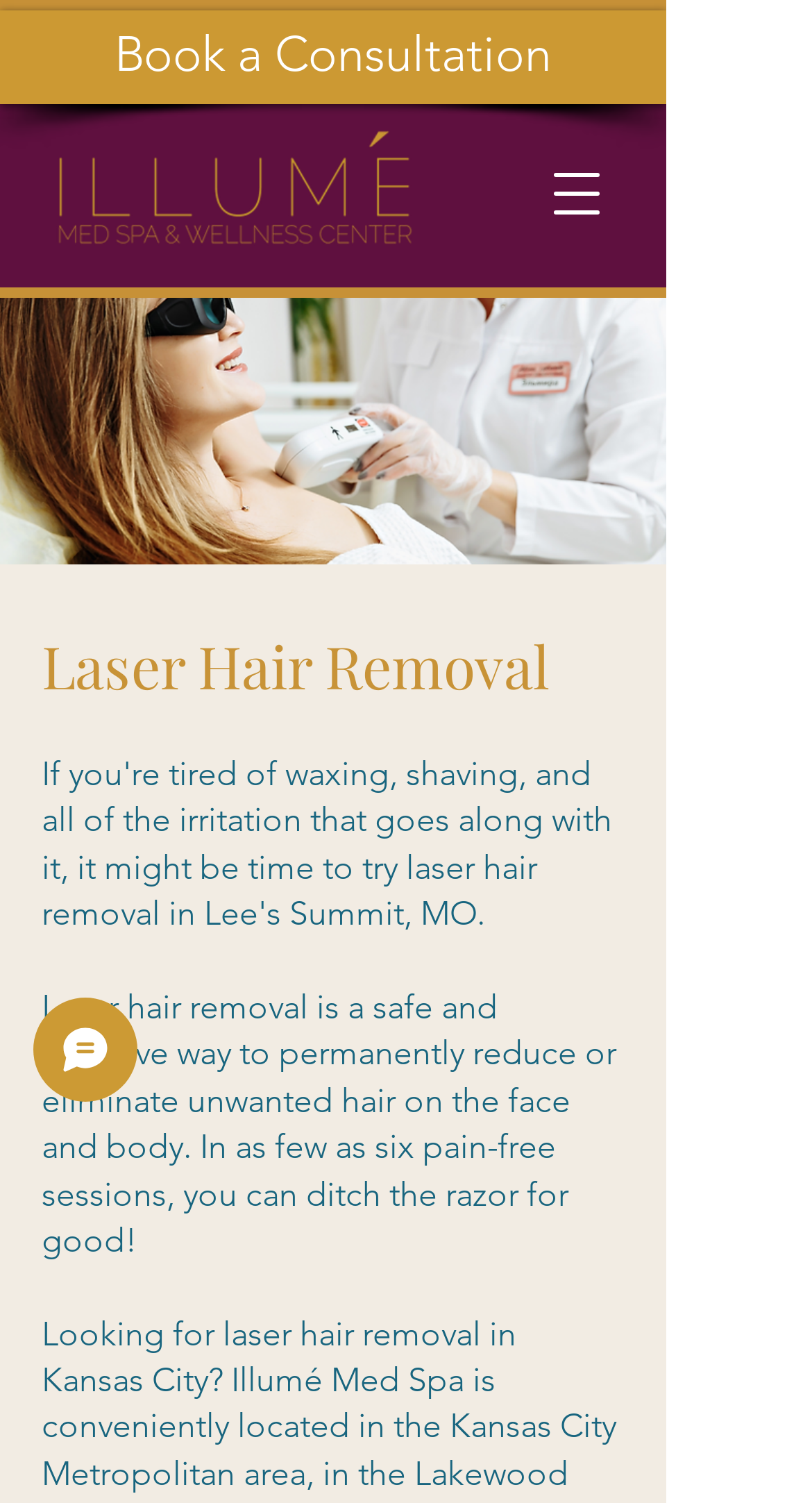How many sessions are required for laser hair removal?
From the screenshot, provide a brief answer in one word or phrase.

Six